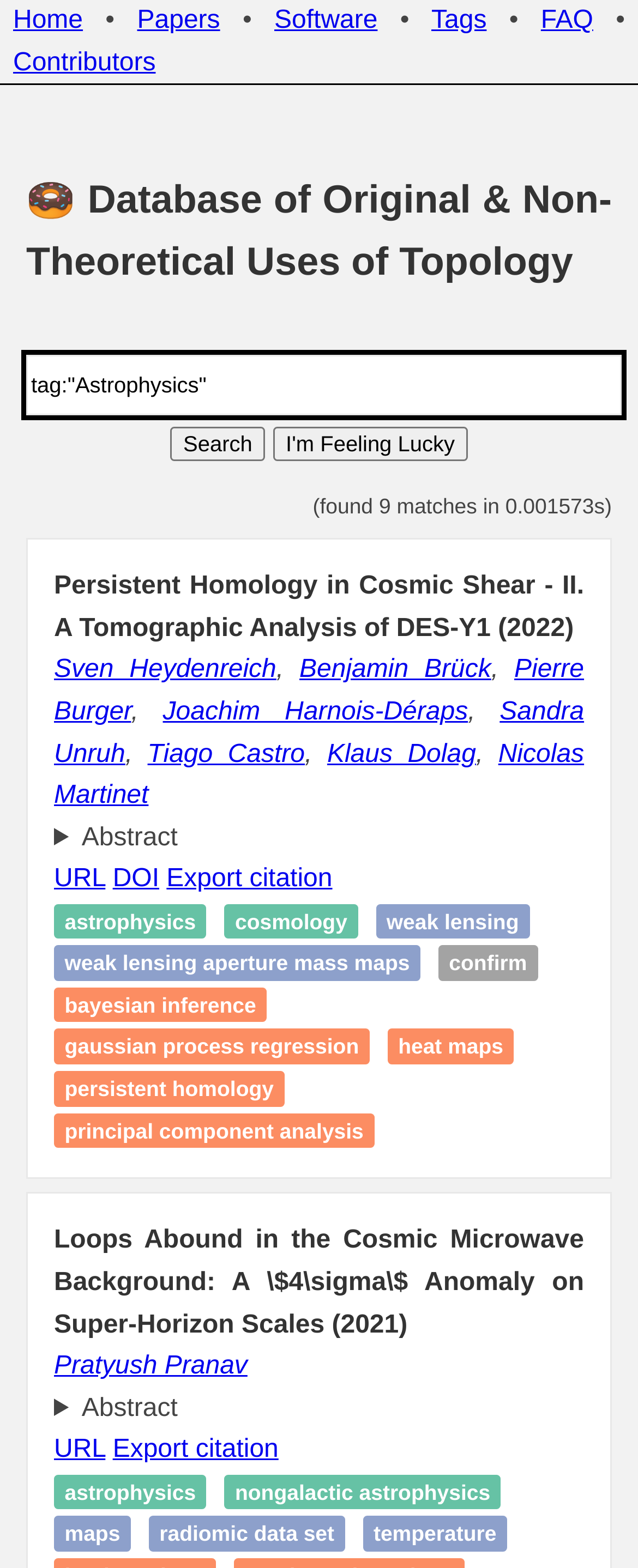Extract the bounding box coordinates for the HTML element that matches this description: "Accept All". The coordinates should be four float numbers between 0 and 1, i.e., [left, top, right, bottom].

None